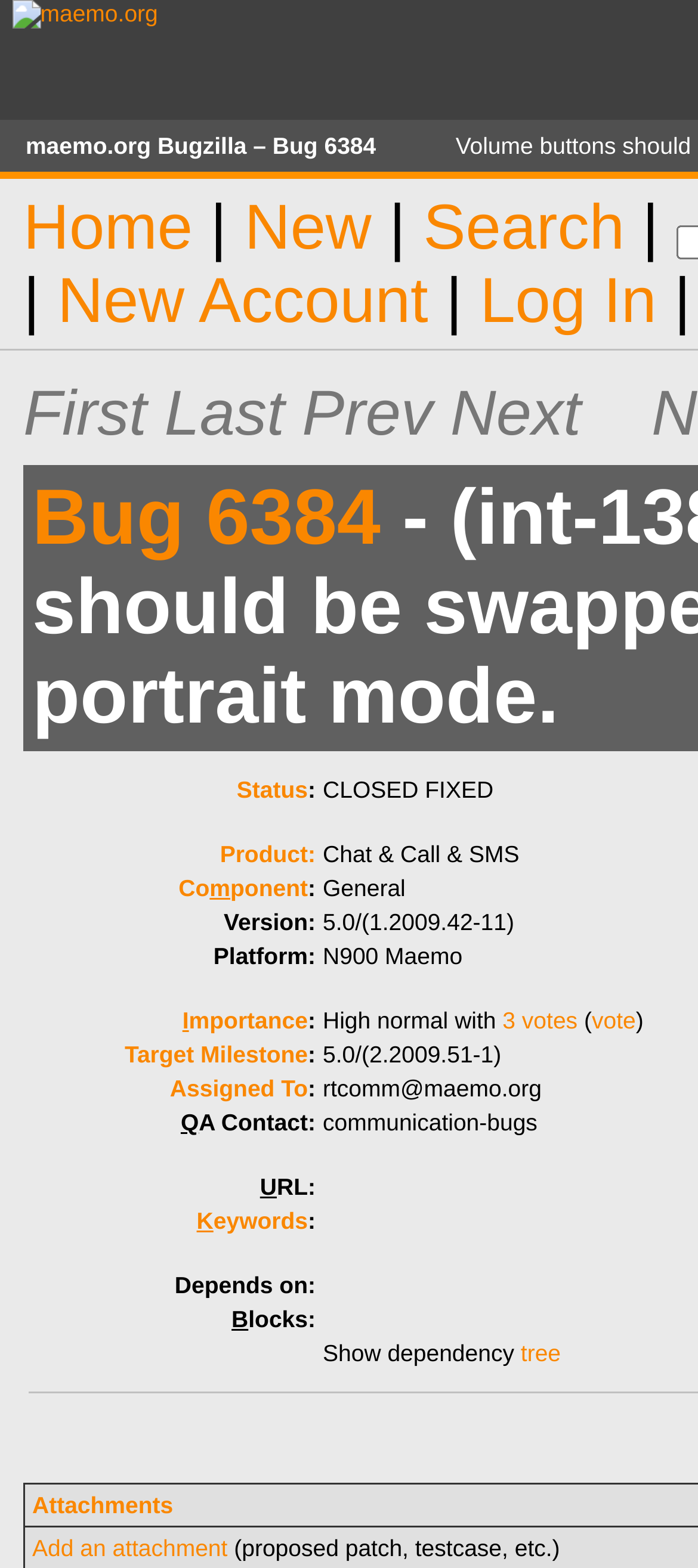Please identify the bounding box coordinates for the region that you need to click to follow this instruction: "add an attachment".

[0.046, 0.979, 0.326, 0.996]